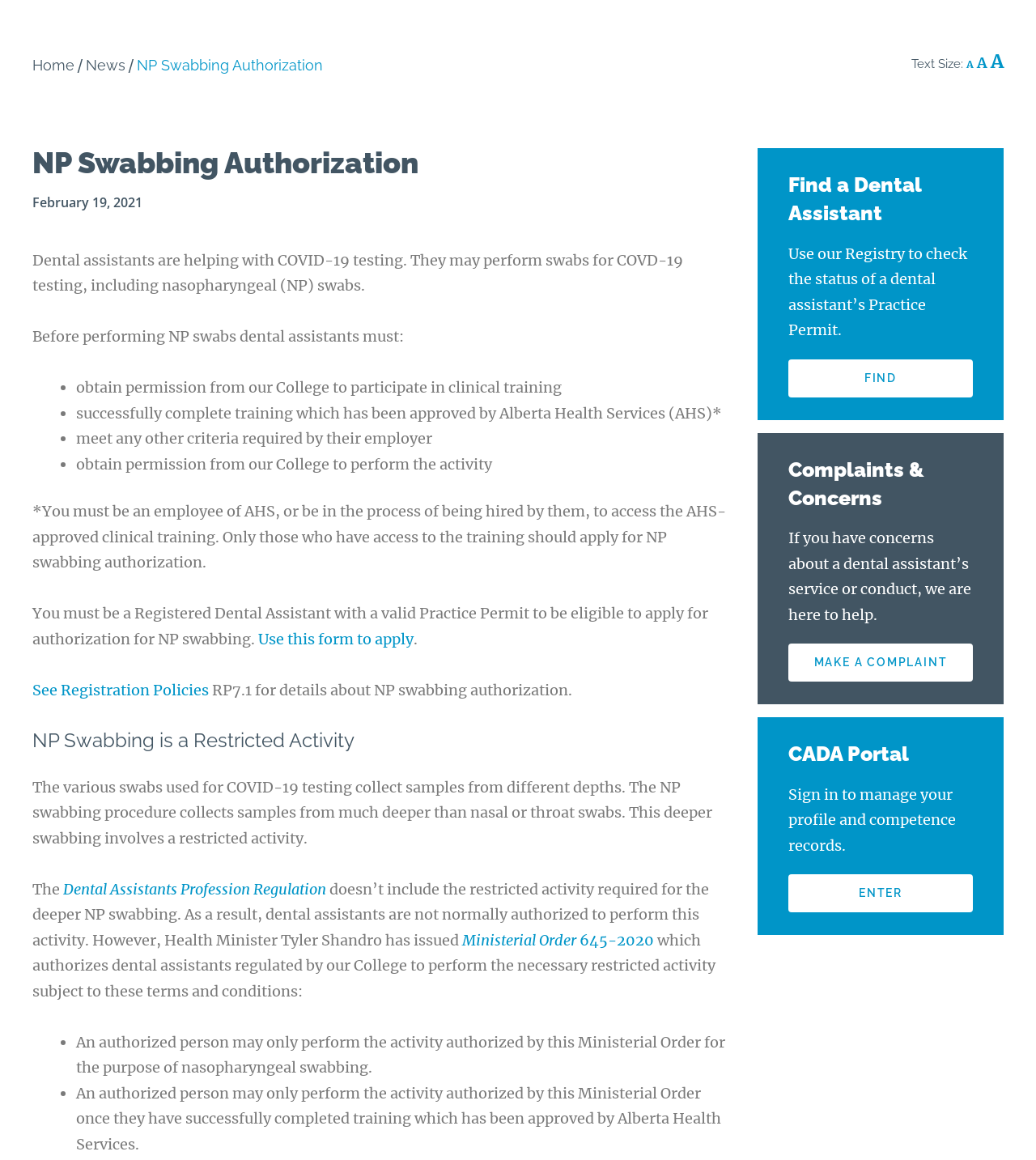Find the bounding box coordinates for the area that must be clicked to perform this action: "Find a Dental Assistant".

[0.761, 0.309, 0.939, 0.342]